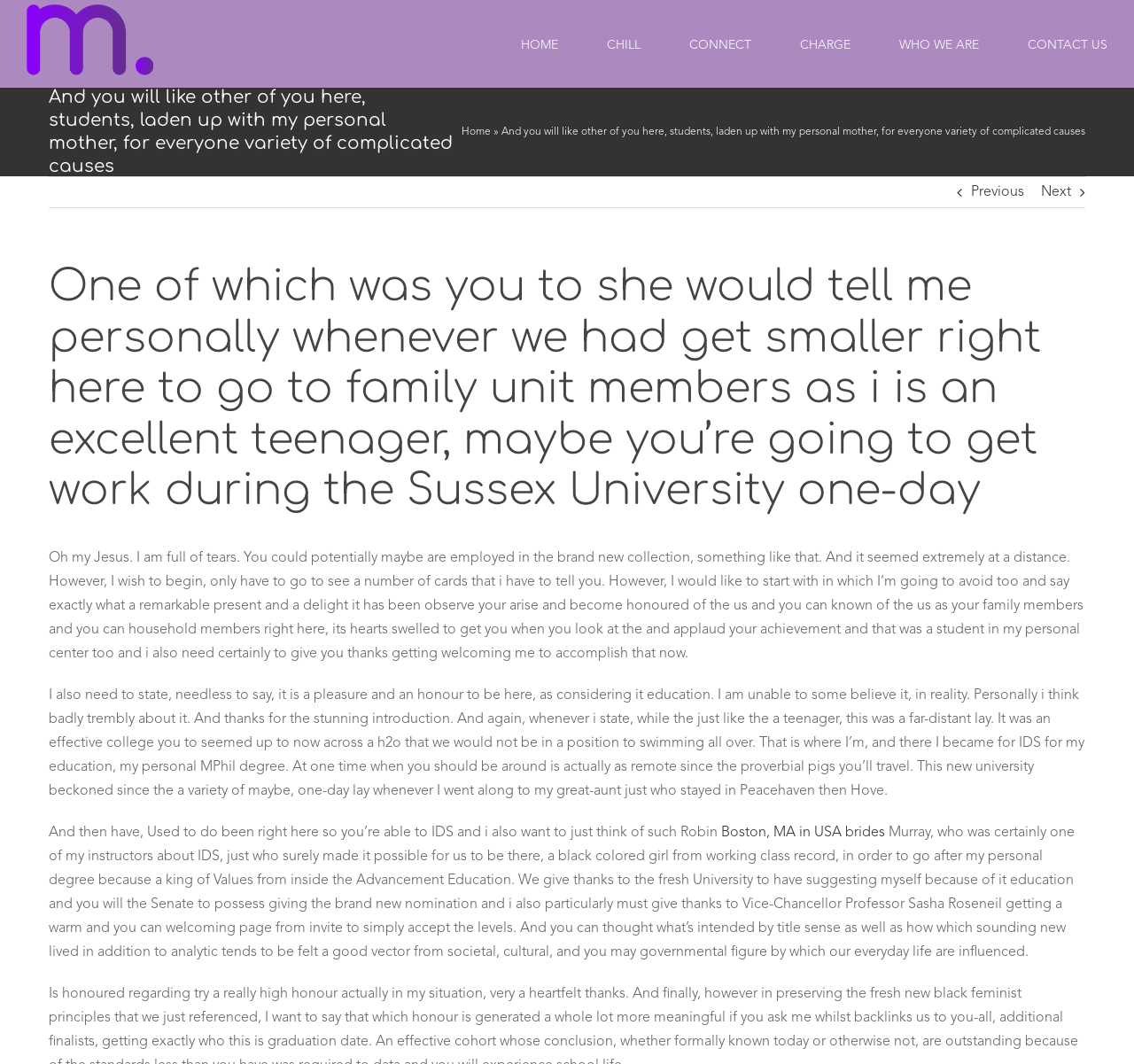Consider the image and give a detailed and elaborate answer to the question: 
How many links are in the main menu?

The main menu is located at the top of the webpage, and it contains 6 links: 'HOME', 'CHILL', 'CONNECT', 'CHARGE', 'WHO WE ARE', and 'CONTACT US'.